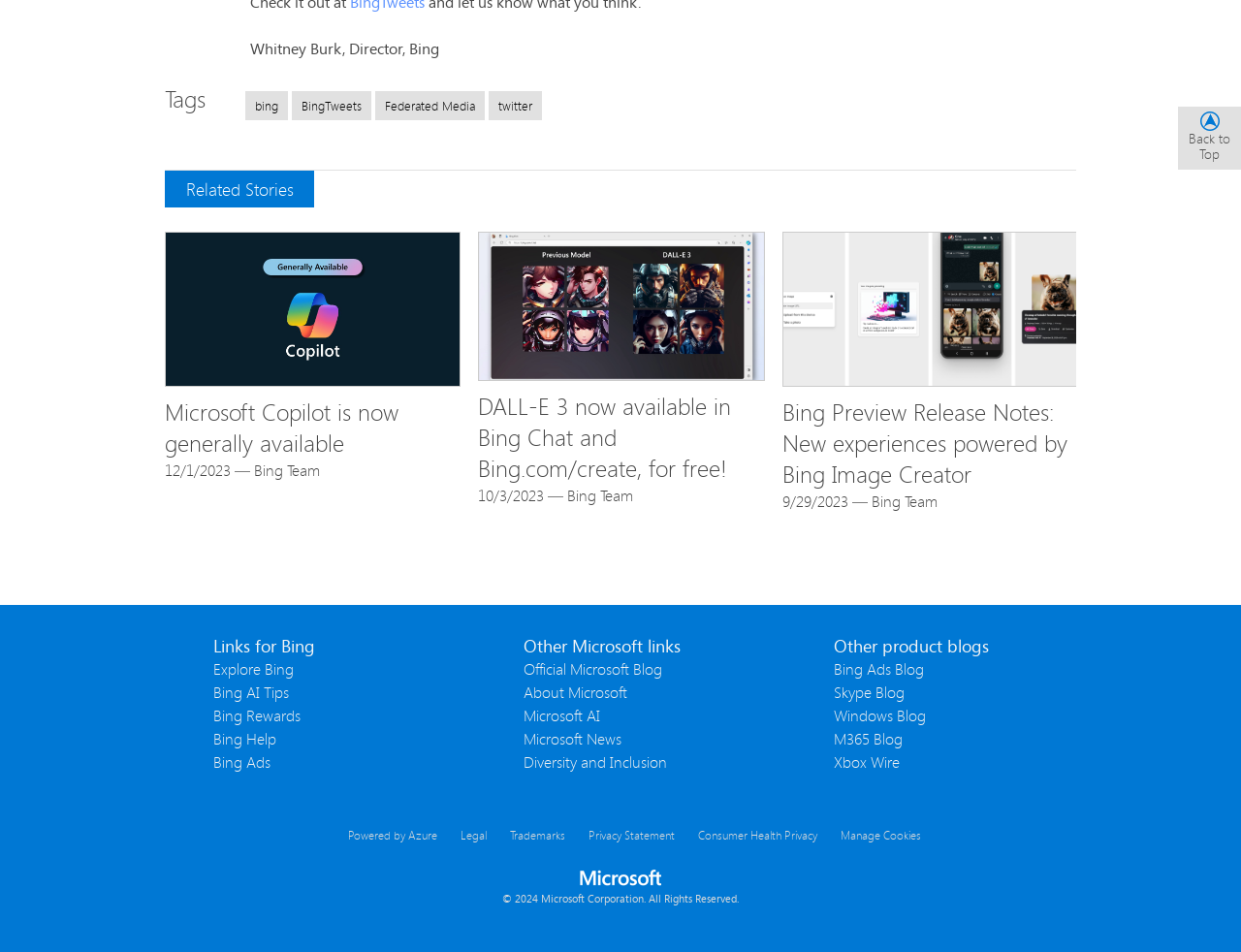Using the element description provided, determine the bounding box coordinates in the format (top-left x, top-left y, bottom-right x, bottom-right y). Ensure that all values are floating point numbers between 0 and 1. Element description: BingTweets

[0.235, 0.096, 0.299, 0.126]